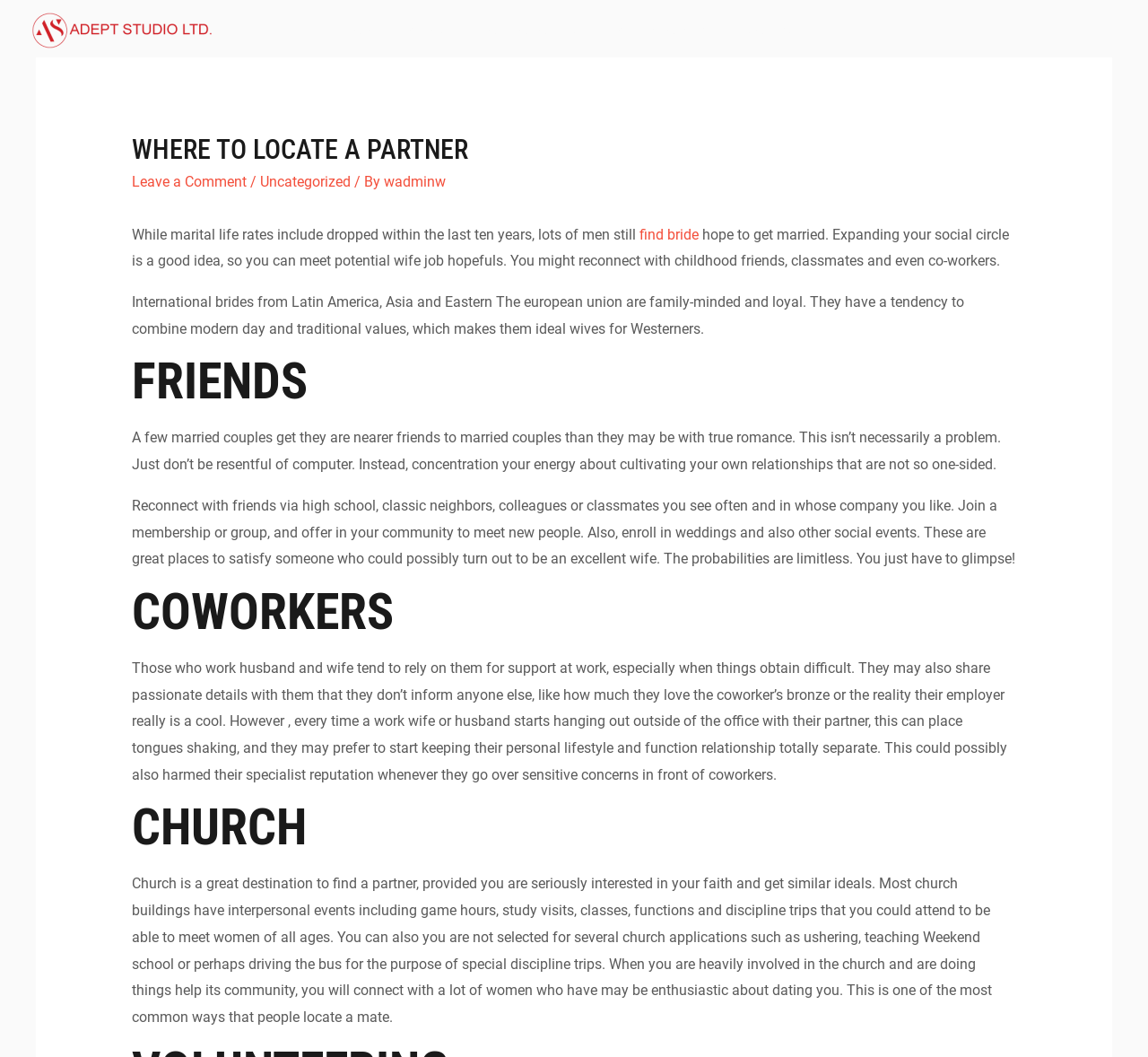Using the information in the image, could you please answer the following question in detail:
Where can one meet potential partners?

The webpage suggests that one can meet potential partners at church, social events, and even at work. It provides specific examples, such as attending church events, joining a membership or group, and reconnecting with friends and colleagues.